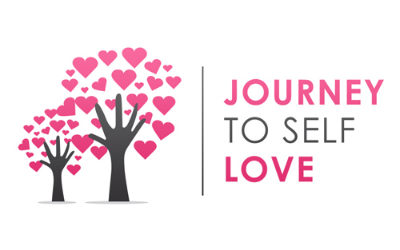Give a one-word or short phrase answer to this question: 
What is the font style of 'JOURNEY TO'?

Bold